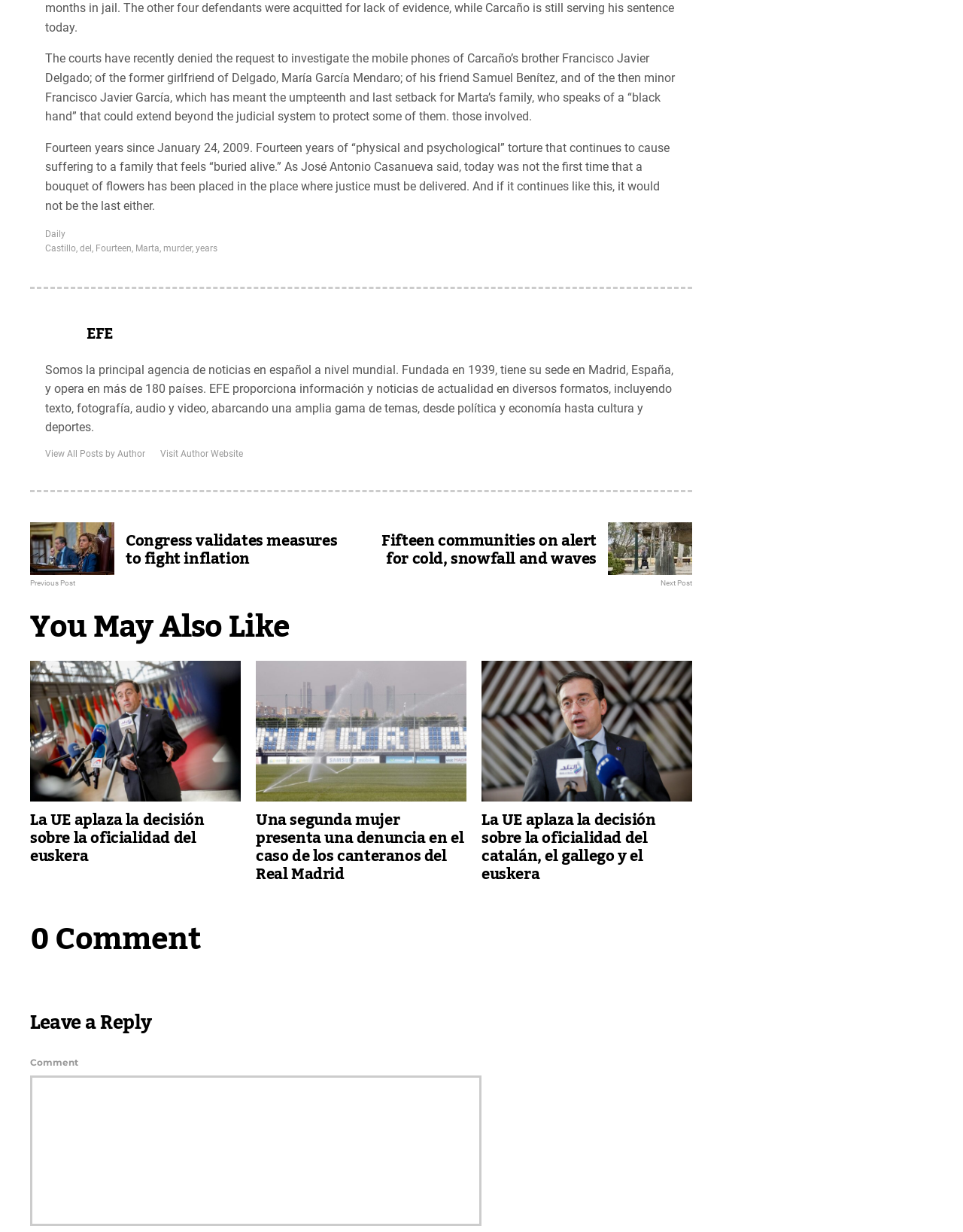Indicate the bounding box coordinates of the element that must be clicked to execute the instruction: "Visit the author's website". The coordinates should be given as four float numbers between 0 and 1, i.e., [left, top, right, bottom].

[0.166, 0.364, 0.252, 0.373]